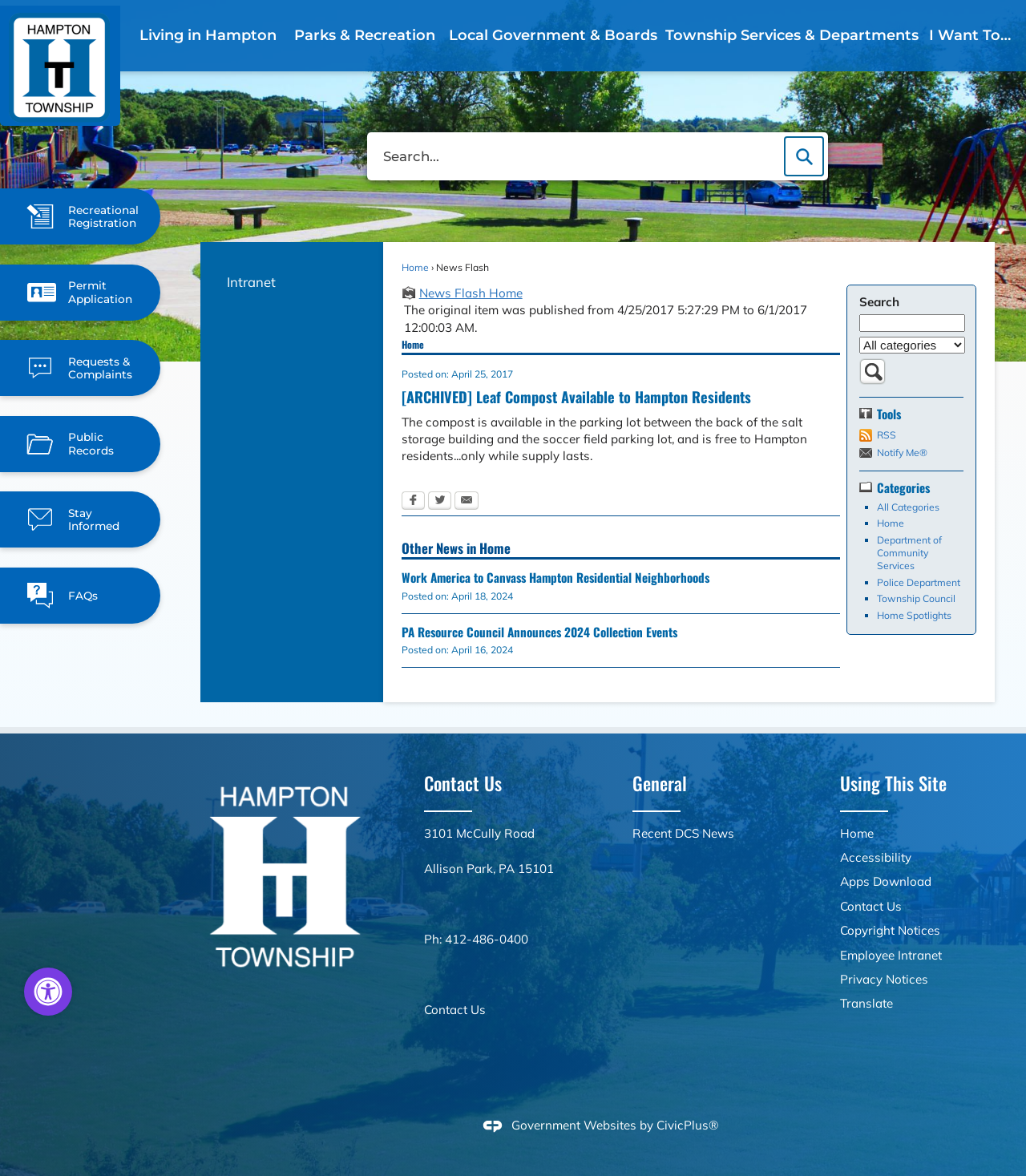Could you highlight the region that needs to be clicked to execute the instruction: "Go to Home Page"?

[0.0, 0.004, 0.117, 0.107]